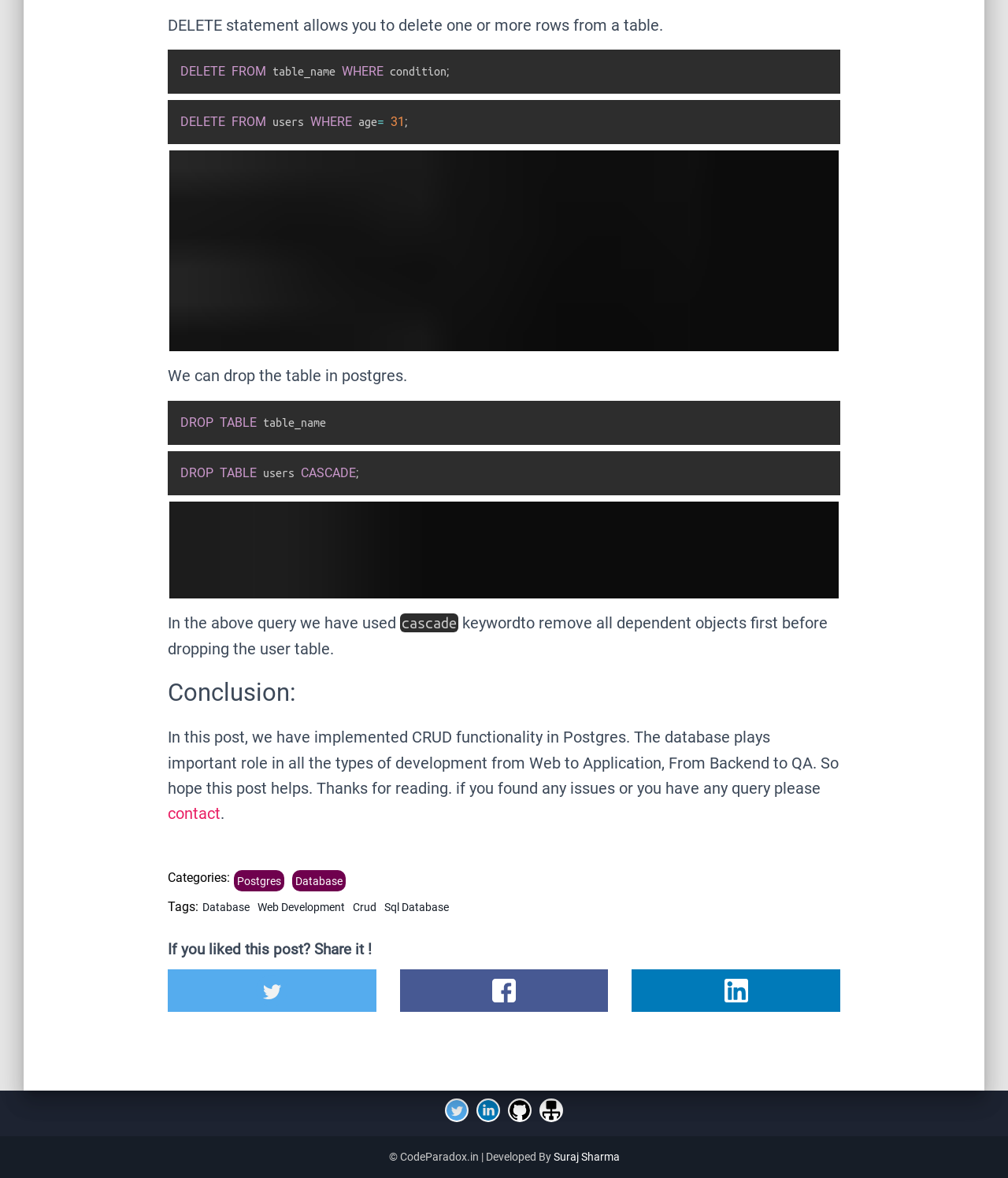Determine the bounding box coordinates of the target area to click to execute the following instruction: "Click on the 'contact' link."

[0.166, 0.683, 0.219, 0.699]